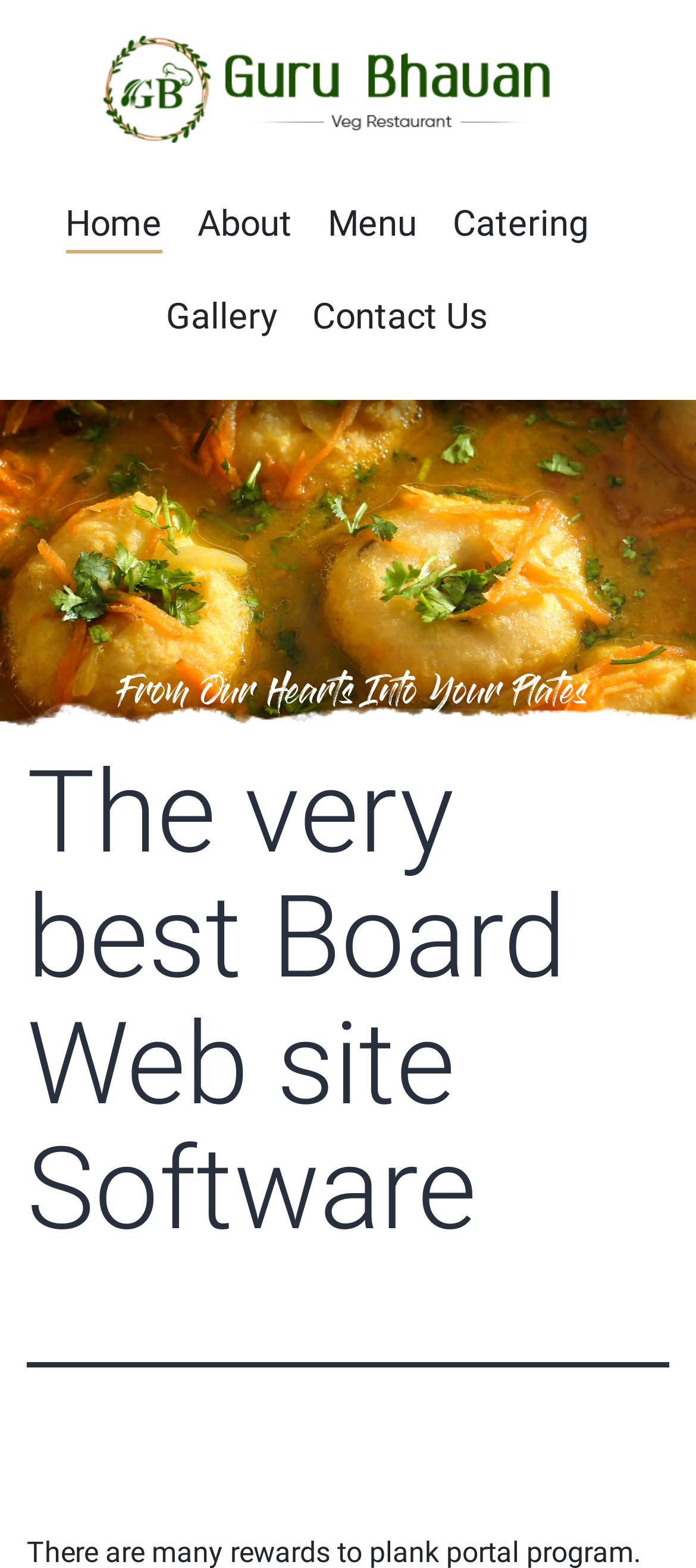What is the theme of the hotel?
Look at the screenshot and provide an in-depth answer.

The meta description of the webpage mentions 'Pure vegetarian Hotel', which suggests that the hotel specializes in vegetarian cuisine.